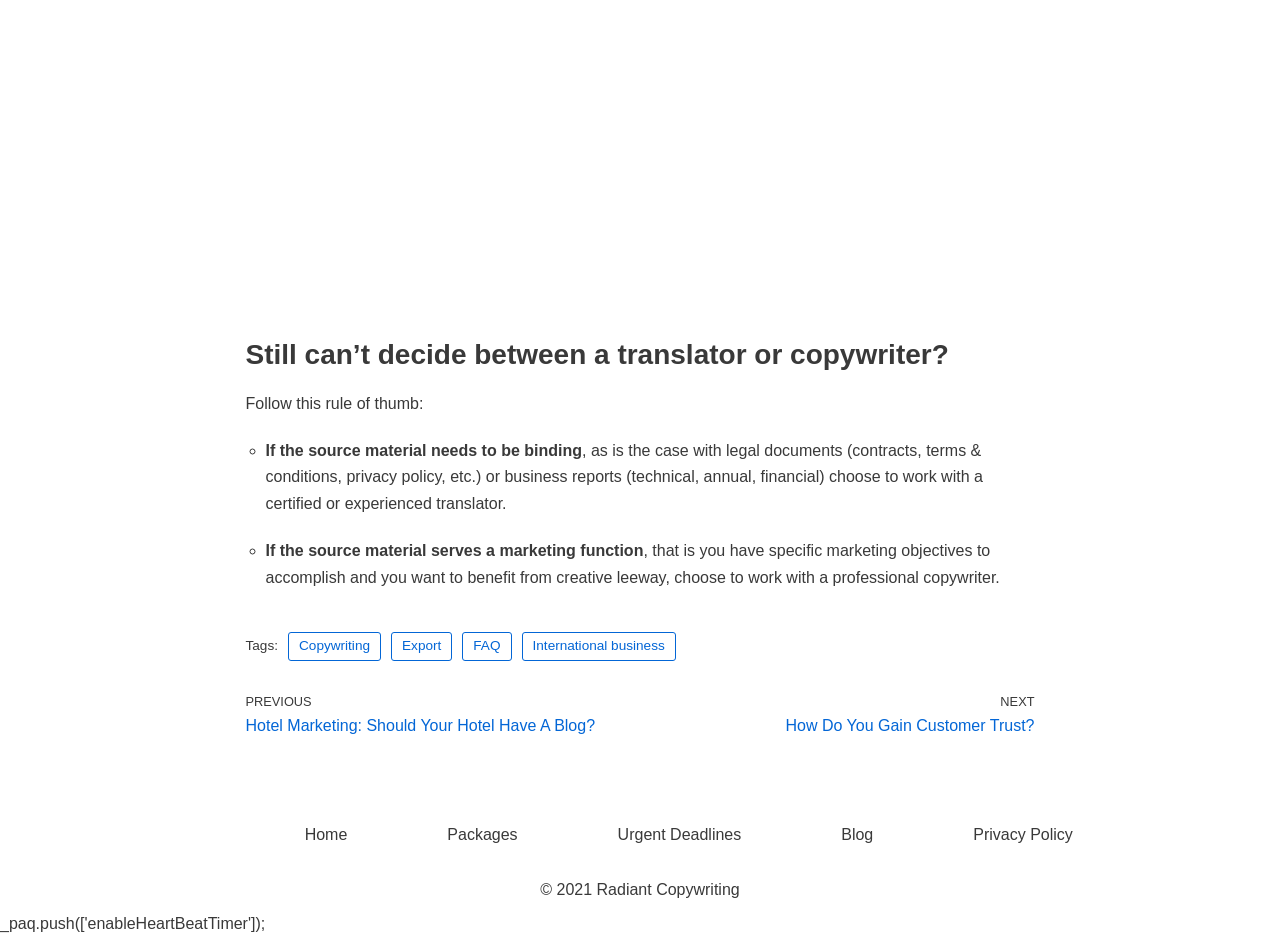Provide a one-word or short-phrase answer to the question:
What is the purpose of the 'NEXT' link?

To navigate to the next article